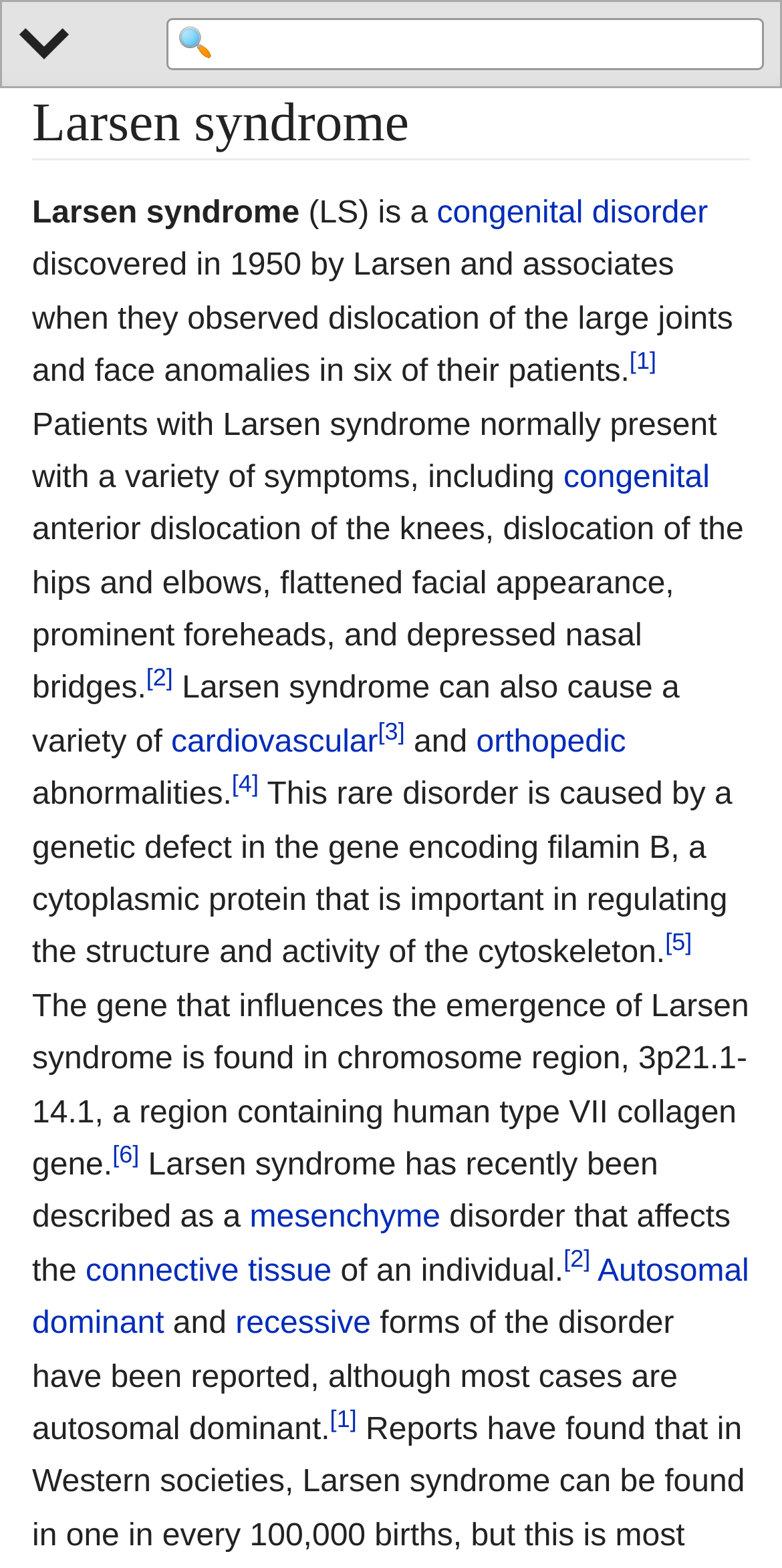What causes Larsen syndrome?
Use the information from the screenshot to give a comprehensive response to the question.

According to the webpage, Larsen syndrome is caused by a genetic defect in the gene encoding filamin B, a cytoplasmic protein that is important in regulating the structure and activity of the cytoskeleton, which is located in chromosome region 3p21.1-14.1.